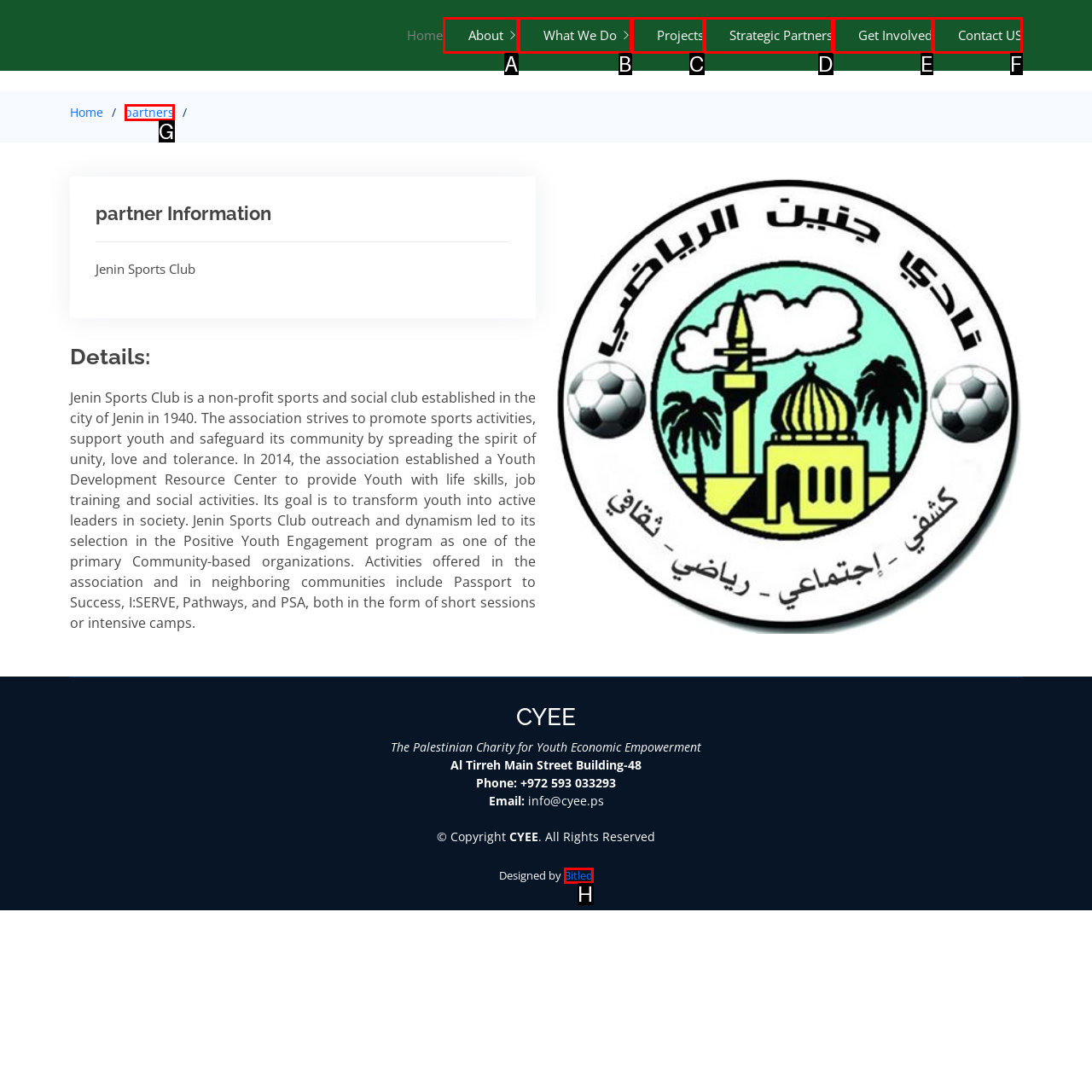Find the option that fits the given description: Bitled
Answer with the letter representing the correct choice directly.

H